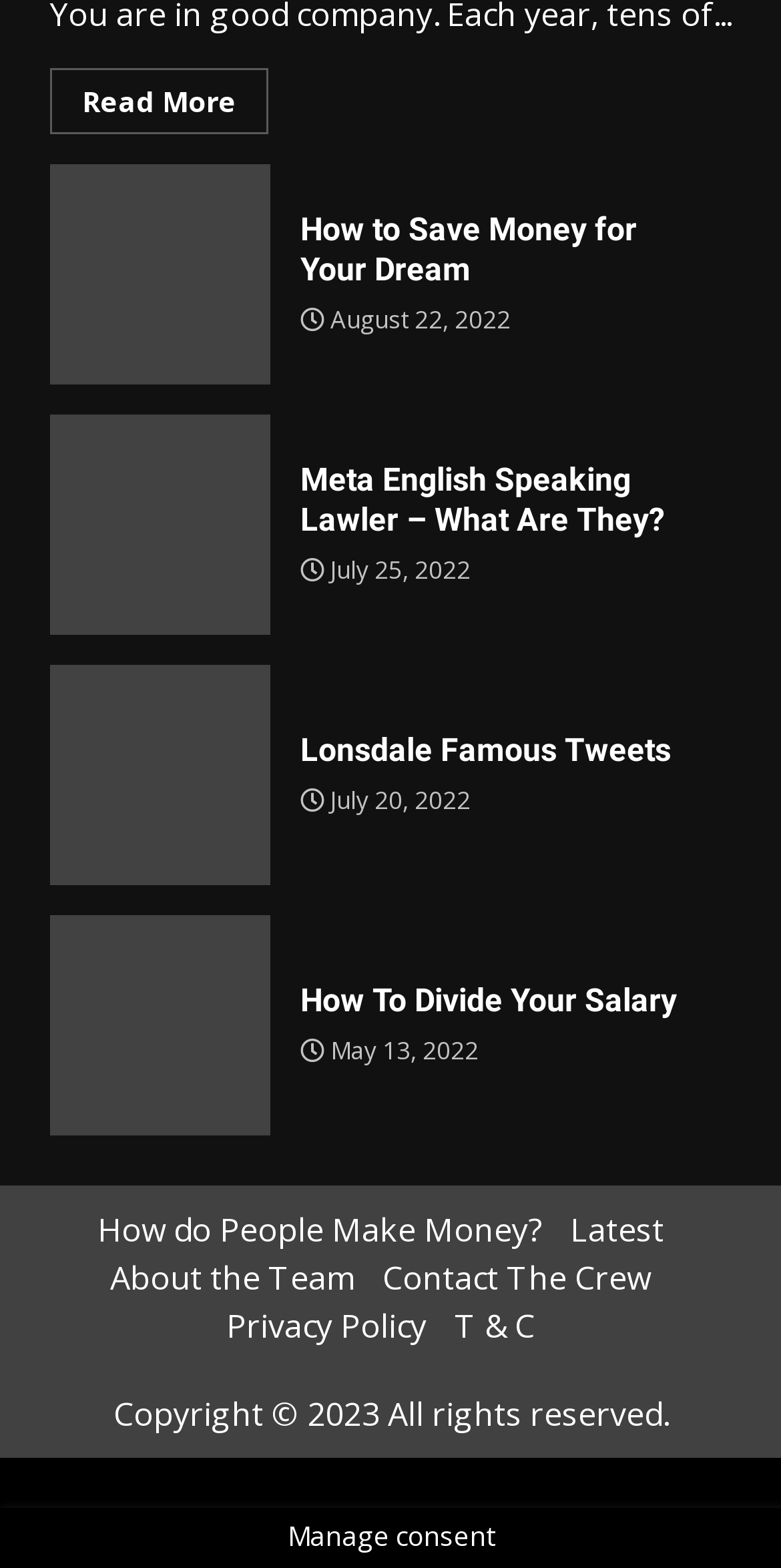What is the date of the second article?
Using the image provided, answer with just one word or phrase.

July 25, 2022